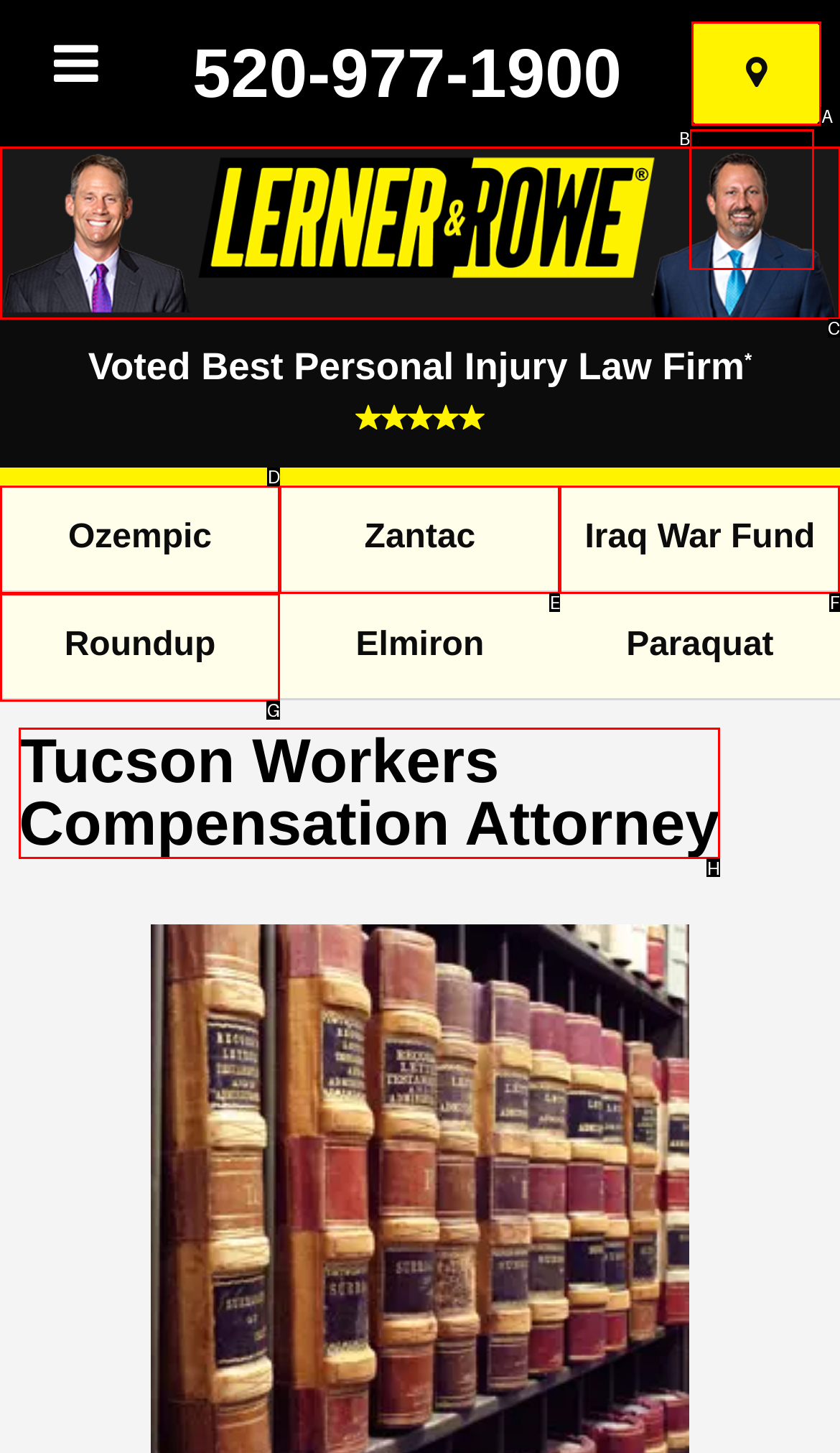Given the task: Learn about Tucson Workers Compensation Attorney, point out the letter of the appropriate UI element from the marked options in the screenshot.

H